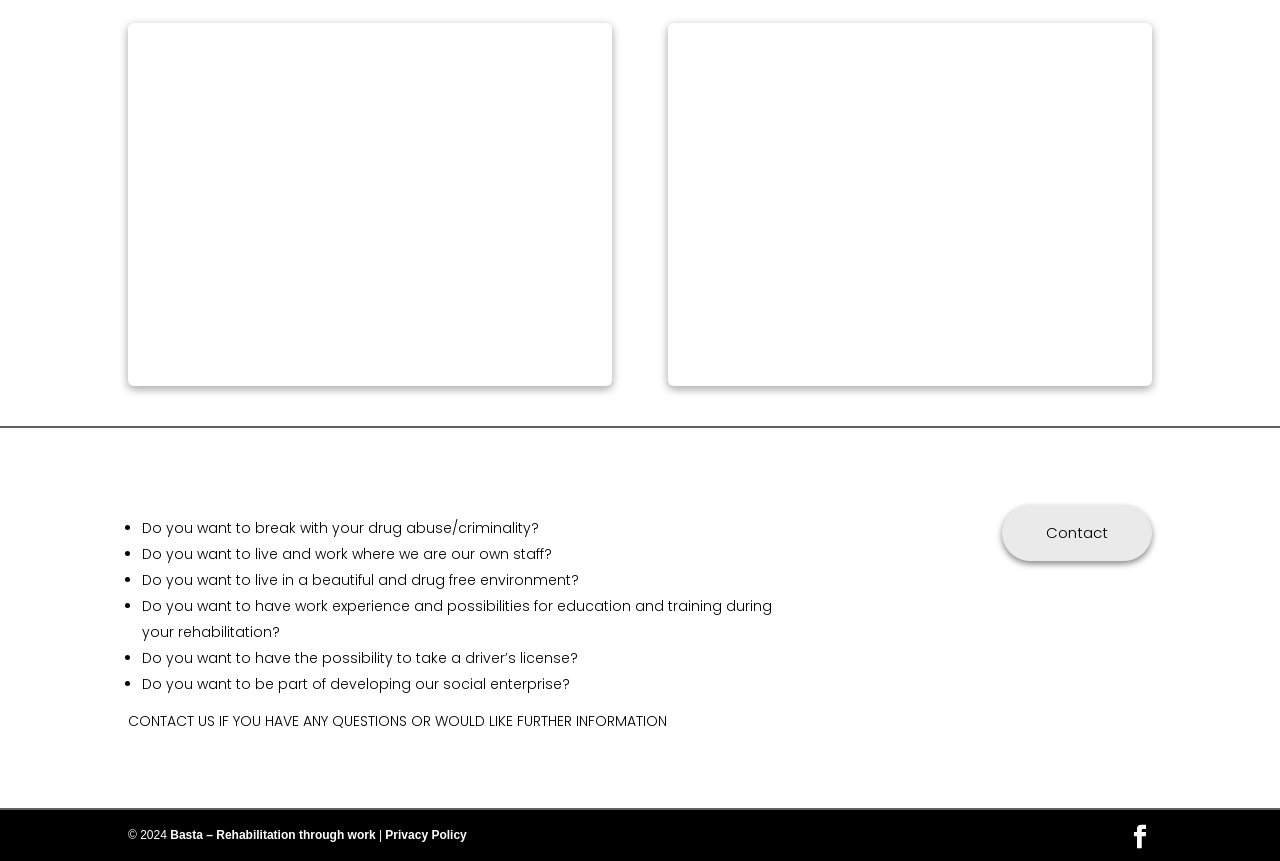Based on the image, provide a detailed response to the question:
What is the main topic of this webpage?

Based on the content of the webpage, it appears to be discussing rehabilitation from drug abuse and criminality, and providing a program for individuals to live and work in a drug-free environment while receiving education and training.